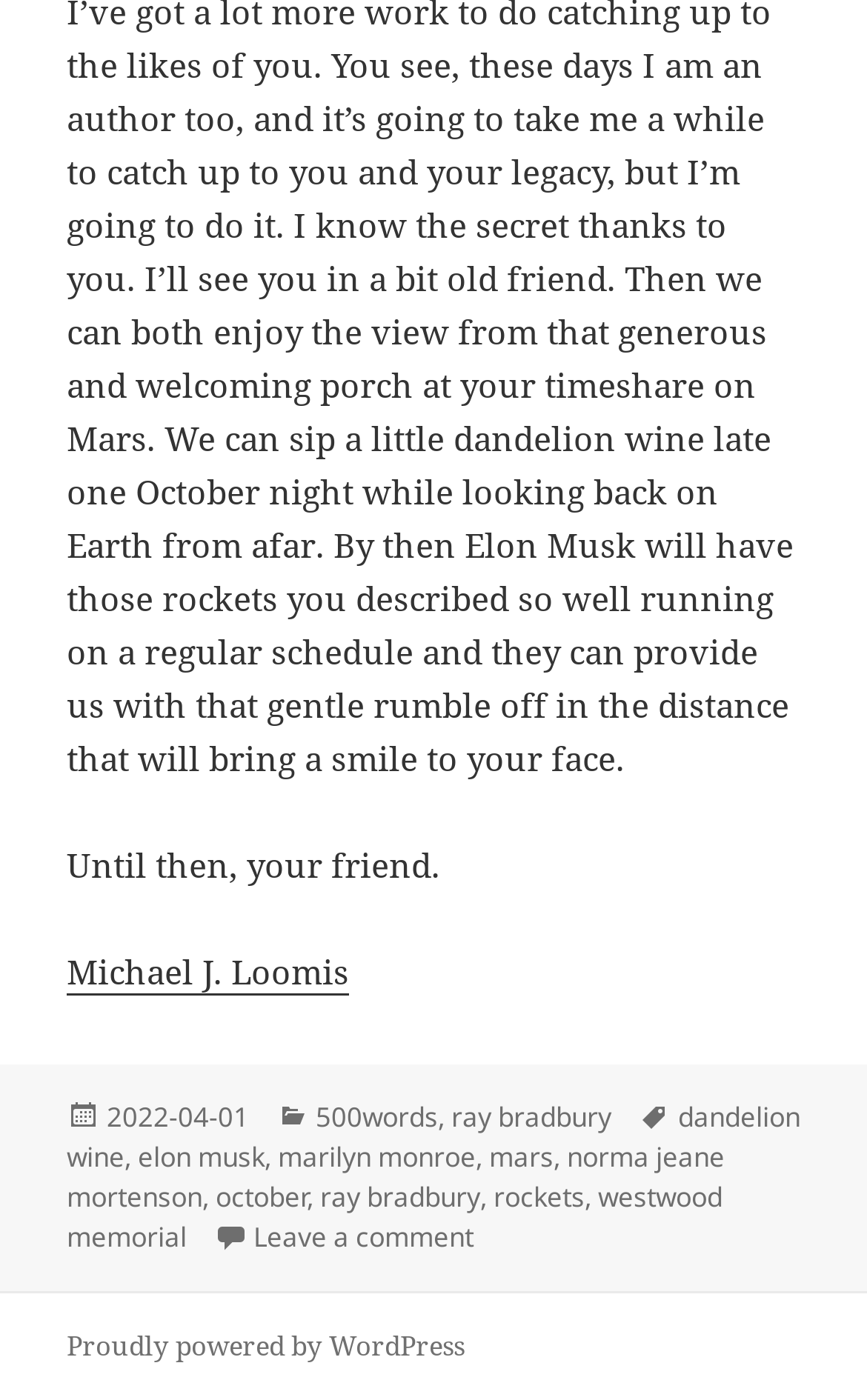Please indicate the bounding box coordinates of the element's region to be clicked to achieve the instruction: "Click on the link to view the author's homepage". Provide the coordinates as four float numbers between 0 and 1, i.e., [left, top, right, bottom].

[0.077, 0.678, 0.403, 0.712]